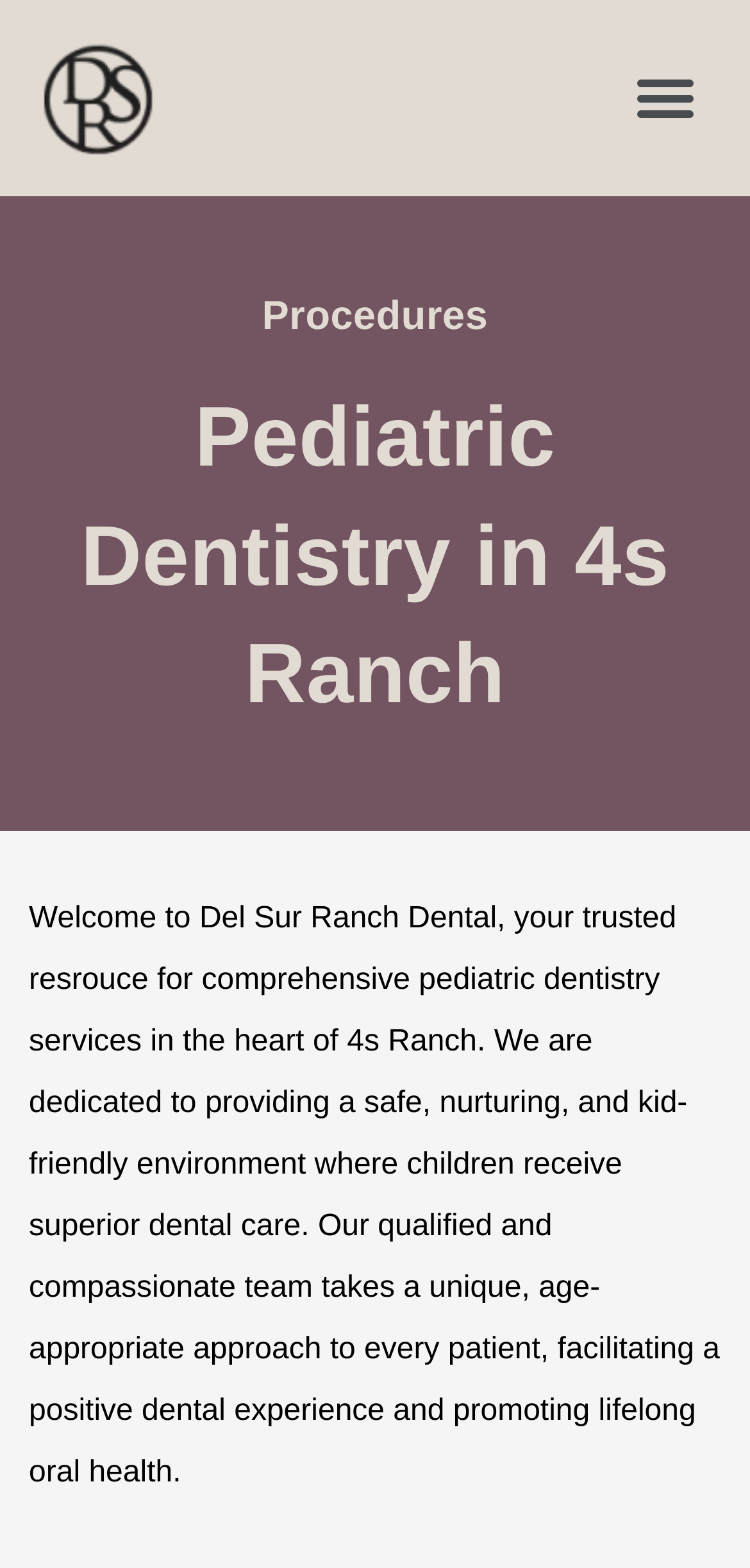Where is the dental clinic located?
Please provide a comprehensive answer to the question based on the webpage screenshot.

The location of the dental clinic is mentioned in the heading 'Pediatric Dentistry in 4s Ranch' and also in the description, which states that the clinic is located 'in the heart of 4s Ranch'.